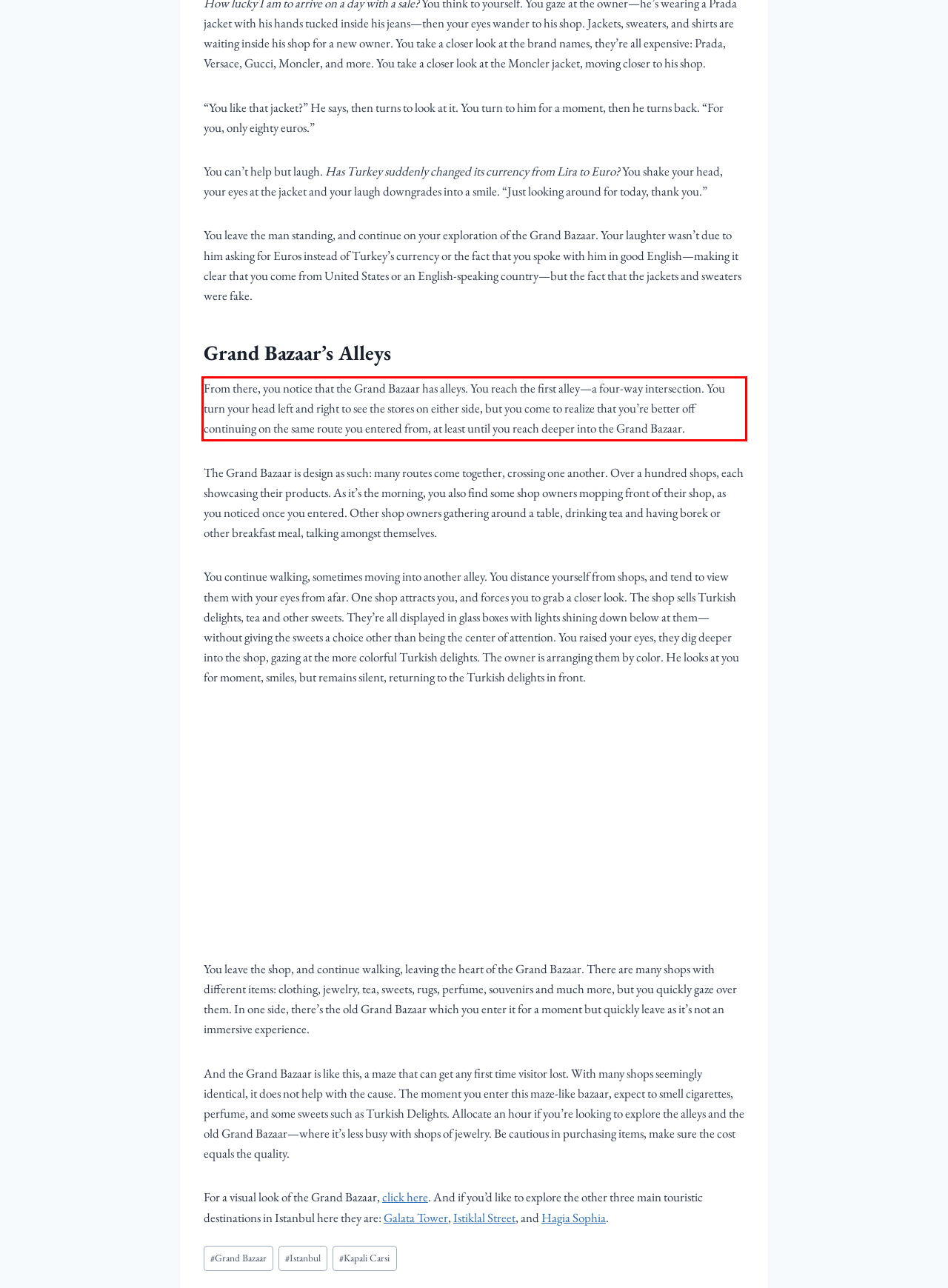Identify and extract the text within the red rectangle in the screenshot of the webpage.

From there, you notice that the Grand Bazaar has alleys. You reach the first alley—a four-way intersection. You turn your head left and right to see the stores on either side, but you come to realize that you’re better off continuing on the same route you entered from, at least until you reach deeper into the Grand Bazaar.